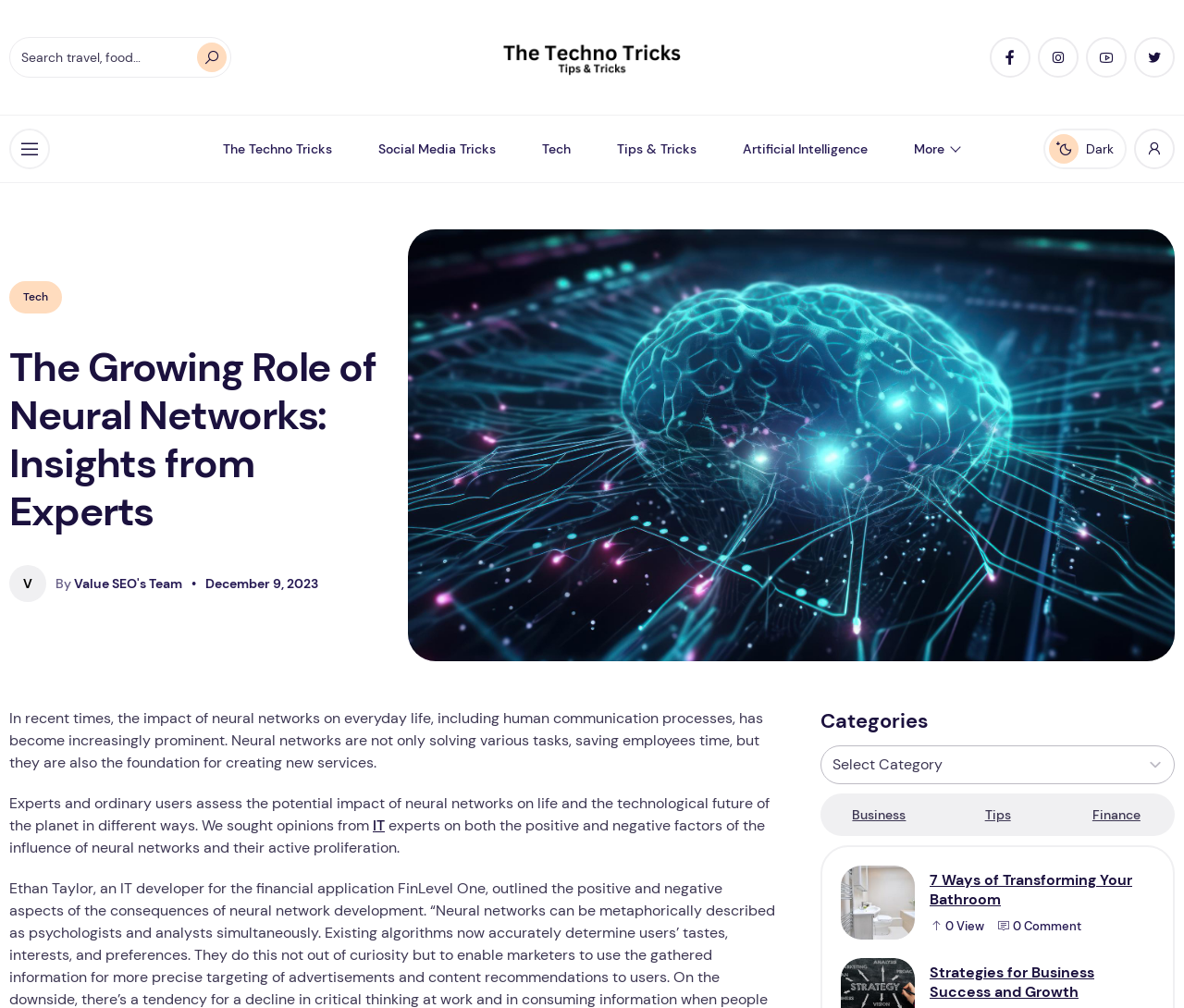Please pinpoint the bounding box coordinates for the region I should click to adhere to this instruction: "Open menu".

[0.008, 0.128, 0.042, 0.168]